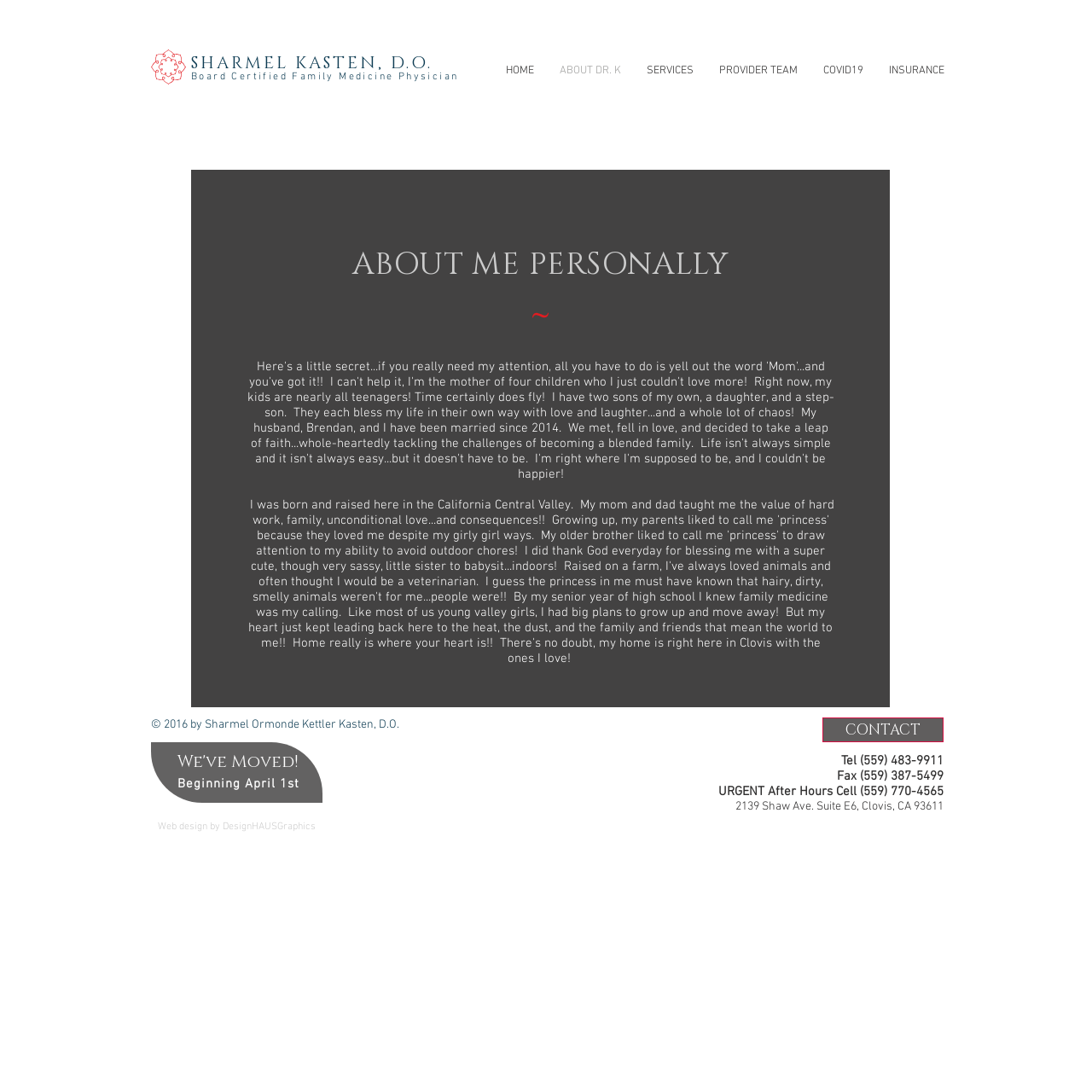Find the bounding box coordinates corresponding to the UI element with the description: "(559) 770-4565". The coordinates should be formatted as [left, top, right, bottom], with values as floats between 0 and 1.

[0.788, 0.718, 0.864, 0.732]